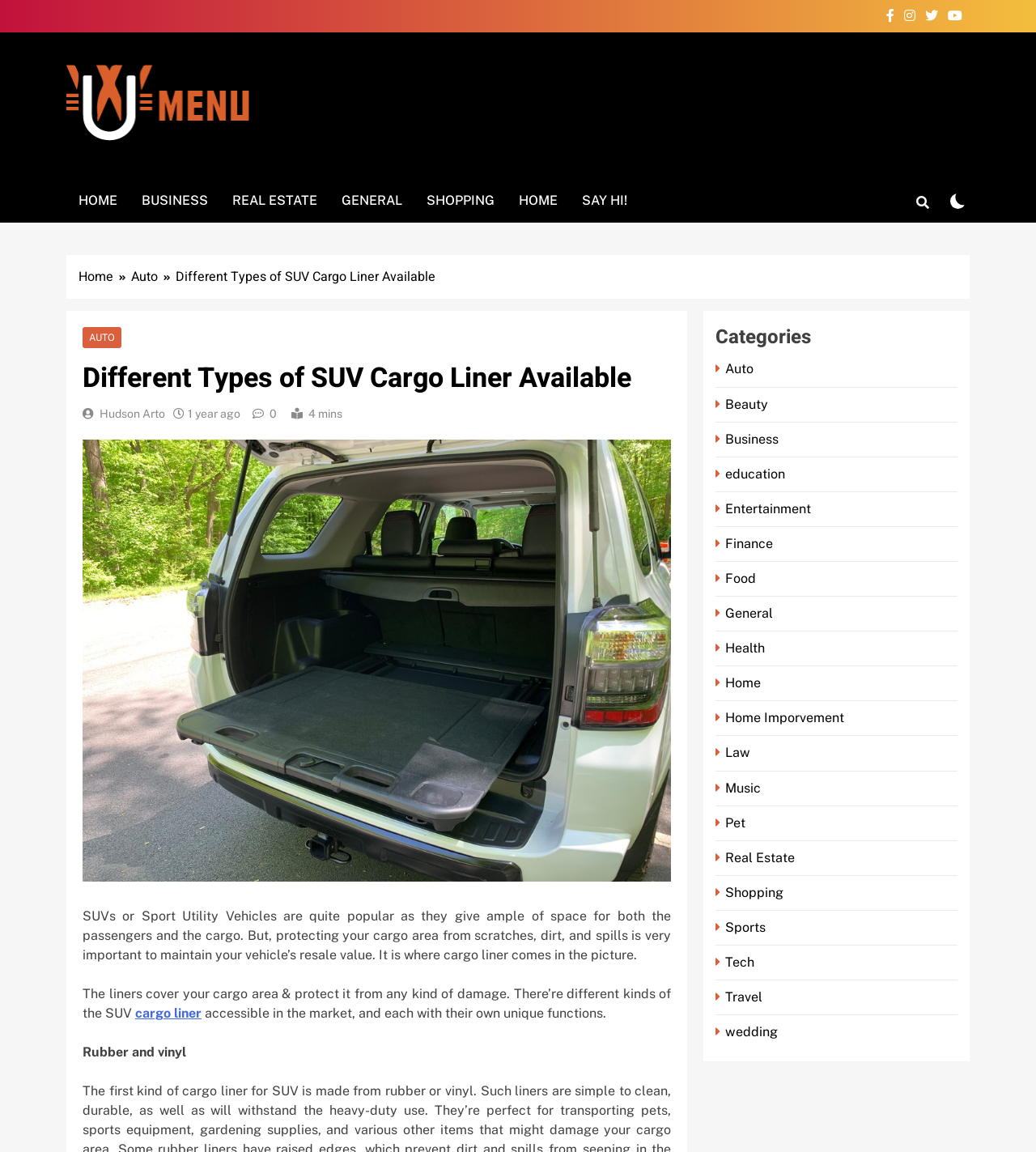Indicate the bounding box coordinates of the clickable region to achieve the following instruction: "Click on the HOME link."

[0.064, 0.156, 0.125, 0.194]